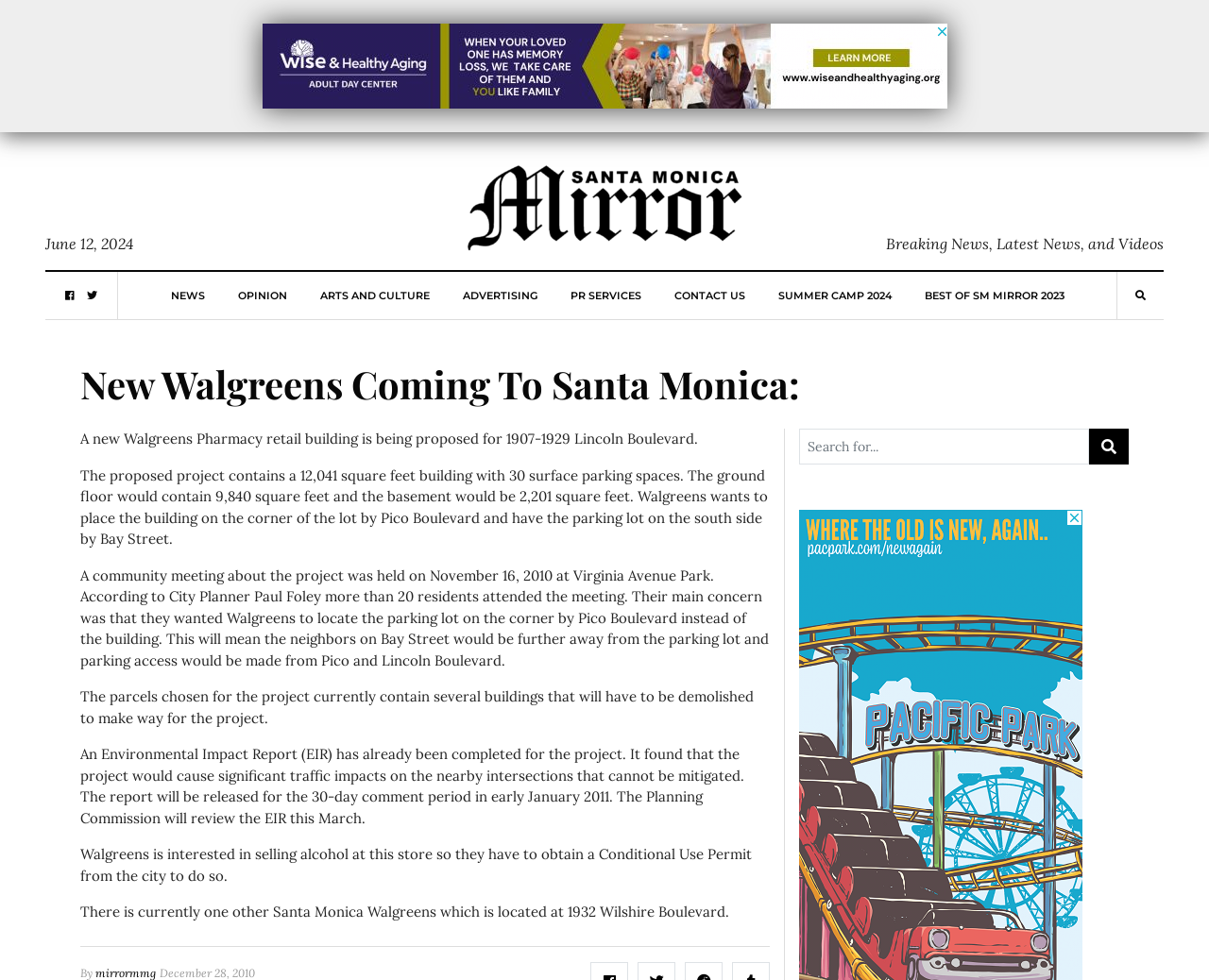Determine the bounding box coordinates of the region to click in order to accomplish the following instruction: "Visit the 'OPINION' page". Provide the coordinates as four float numbers between 0 and 1, specifically [left, top, right, bottom].

[0.196, 0.277, 0.237, 0.326]